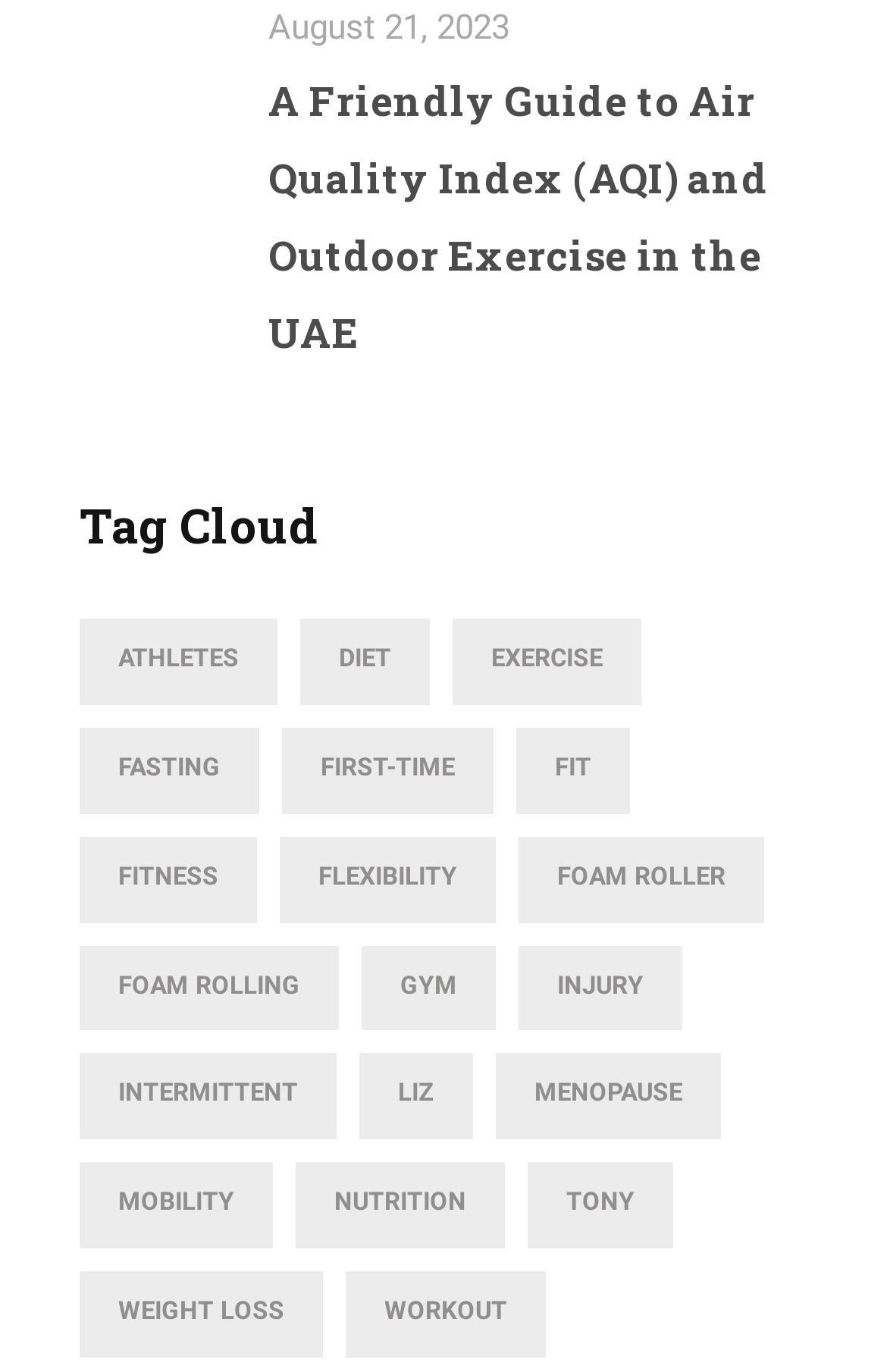Can you look at the image and give a comprehensive answer to the question:
What is the category with the most items in the tag cloud?

The tag cloud on the webpage lists various categories with the number of items in parentheses. After examining the list, I found that 'Fitness' has the most items, with 9 items.